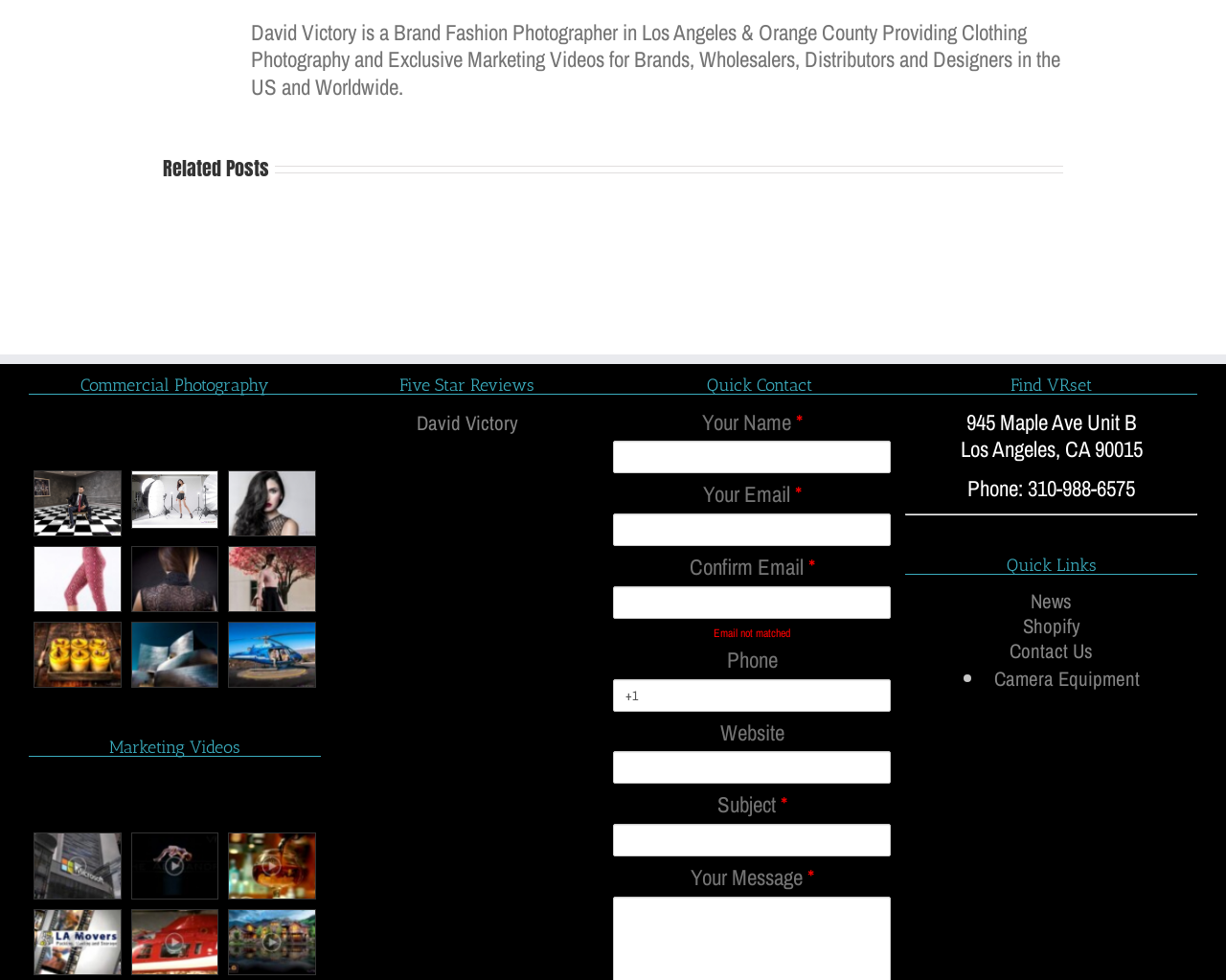Specify the bounding box coordinates of the area to click in order to execute this command: 'Click on the 'VRset' link'. The coordinates should consist of four float numbers ranging from 0 to 1, and should be formatted as [left, top, right, bottom].

[0.281, 0.46, 0.48, 0.488]